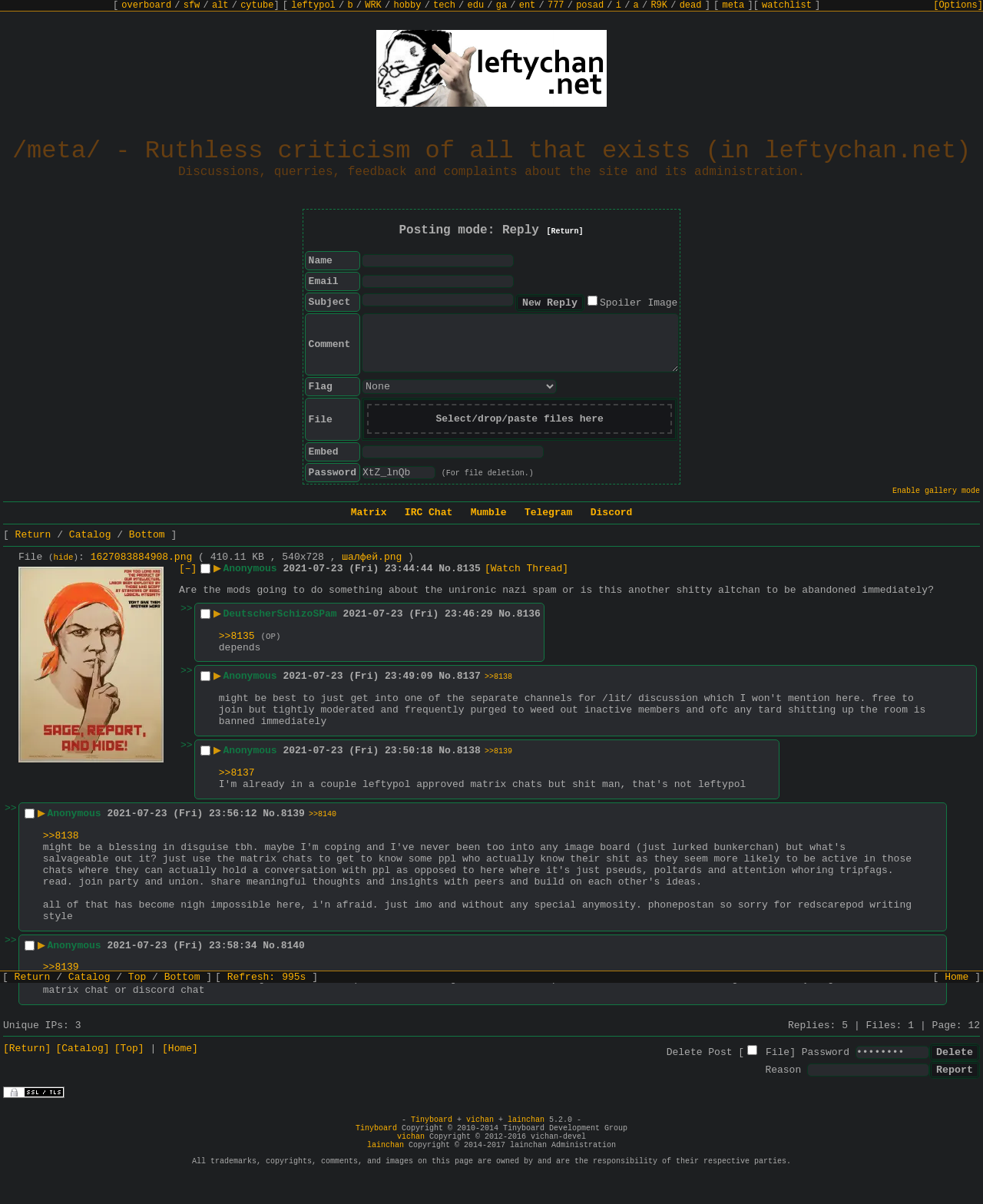Show me the bounding box coordinates of the clickable region to achieve the task as per the instruction: "Select a file to upload".

[0.368, 0.33, 0.689, 0.366]